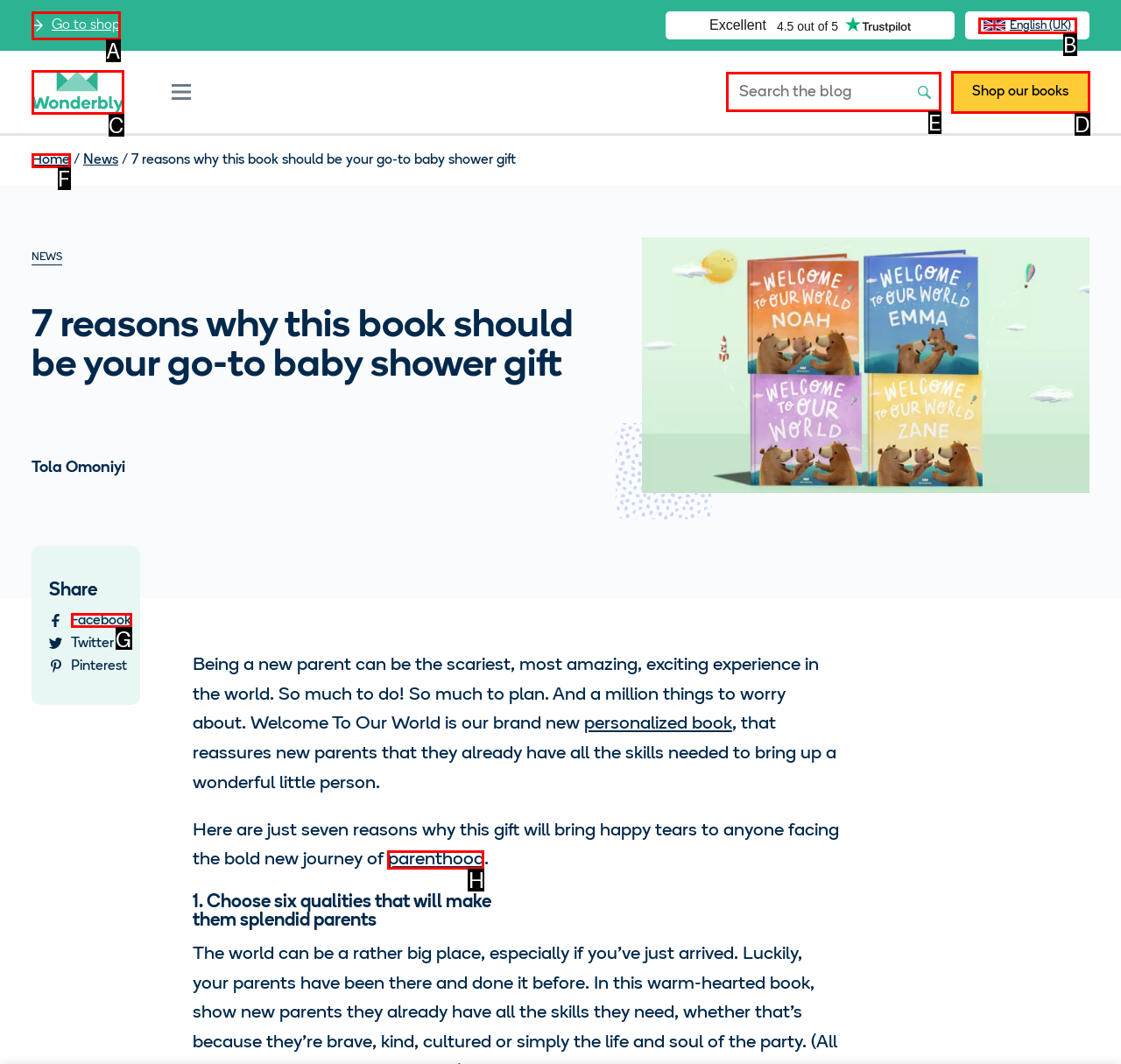Match the description: Shop our books to the appropriate HTML element. Respond with the letter of your selected option.

D